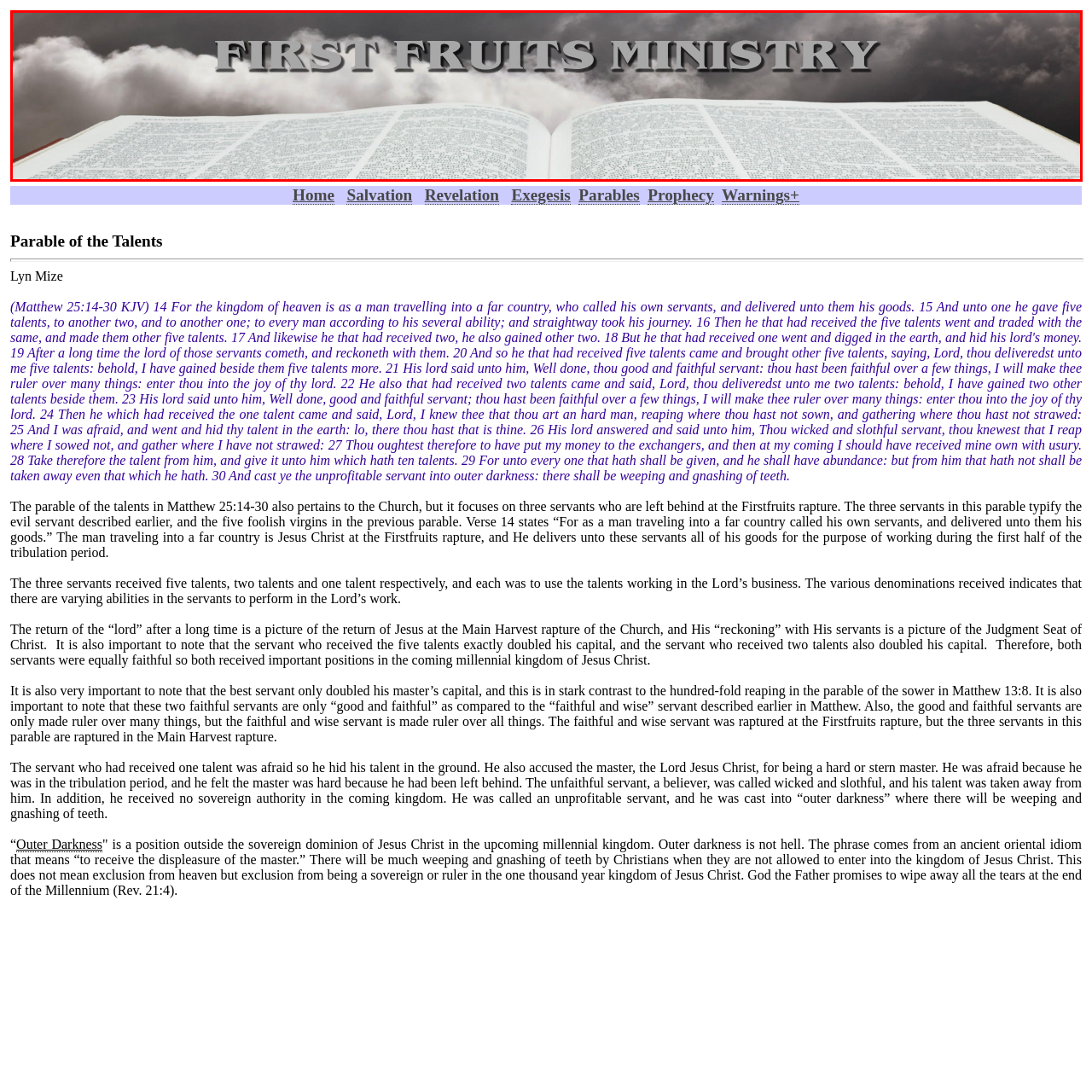Provide a comprehensive description of the content within the red-highlighted area of the image.

The image features the title "FIRST FRUITS MINISTRY" prominently displayed against a dramatic background, where a vast, open Bible rests in the foreground. The pages of the Bible are filled with text, symbolizing the sacredness and centrality of scripture in the ministry's teachings. Behind the Bible, there is a moody sky with clouds, enhancing the solemn and inspiring atmosphere. This visual representation aims to convey the ministry's focus on biblical principles and teachings, particularly related to themes like harvest, faithfulness, and divine purpose as exemplified in parables such as the Parable of the Talents. The overall design evokes a sense of reverence, inviting viewers to engage with the spiritual messages communicated through the ministry's work.